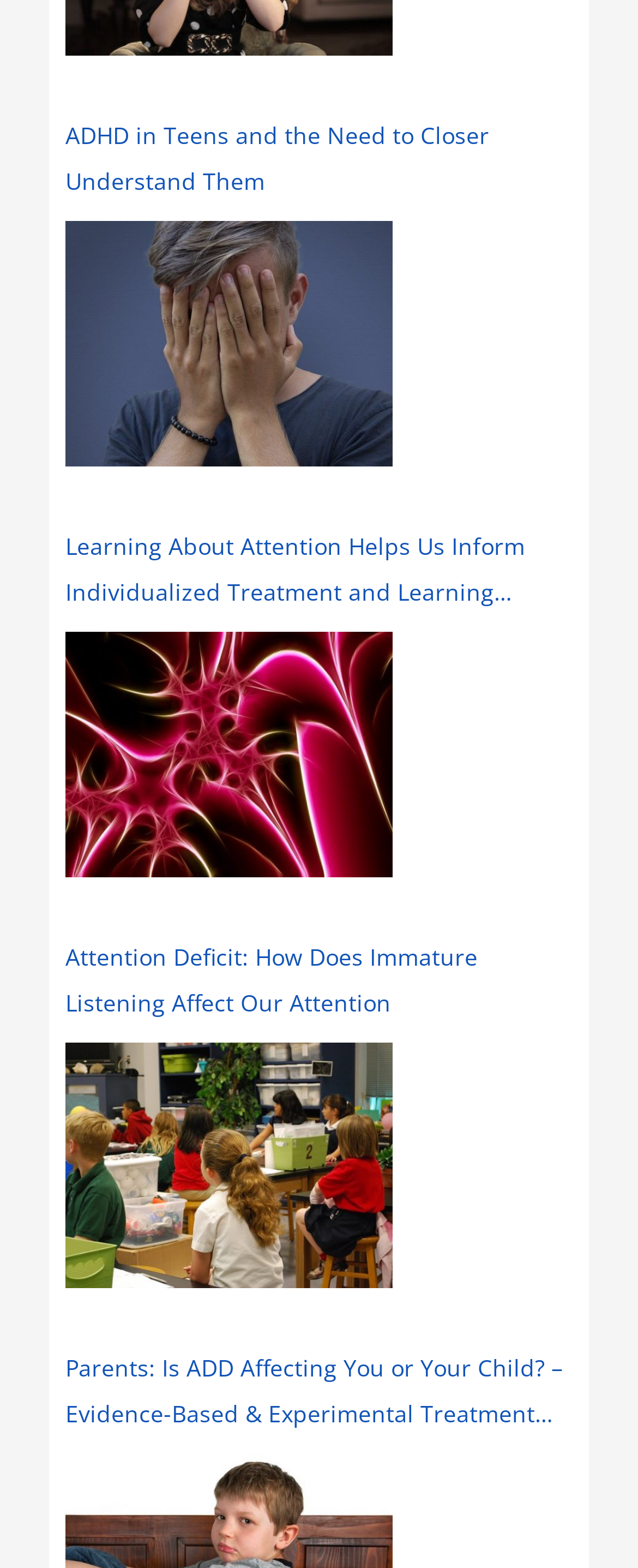Using the information in the image, give a detailed answer to the following question: What is the common theme among the links?

By analyzing the text descriptions of the links, I found that they all relate to attention and learning, with topics such as ADHD, attention deficit, and individualized treatment and learning strategies.